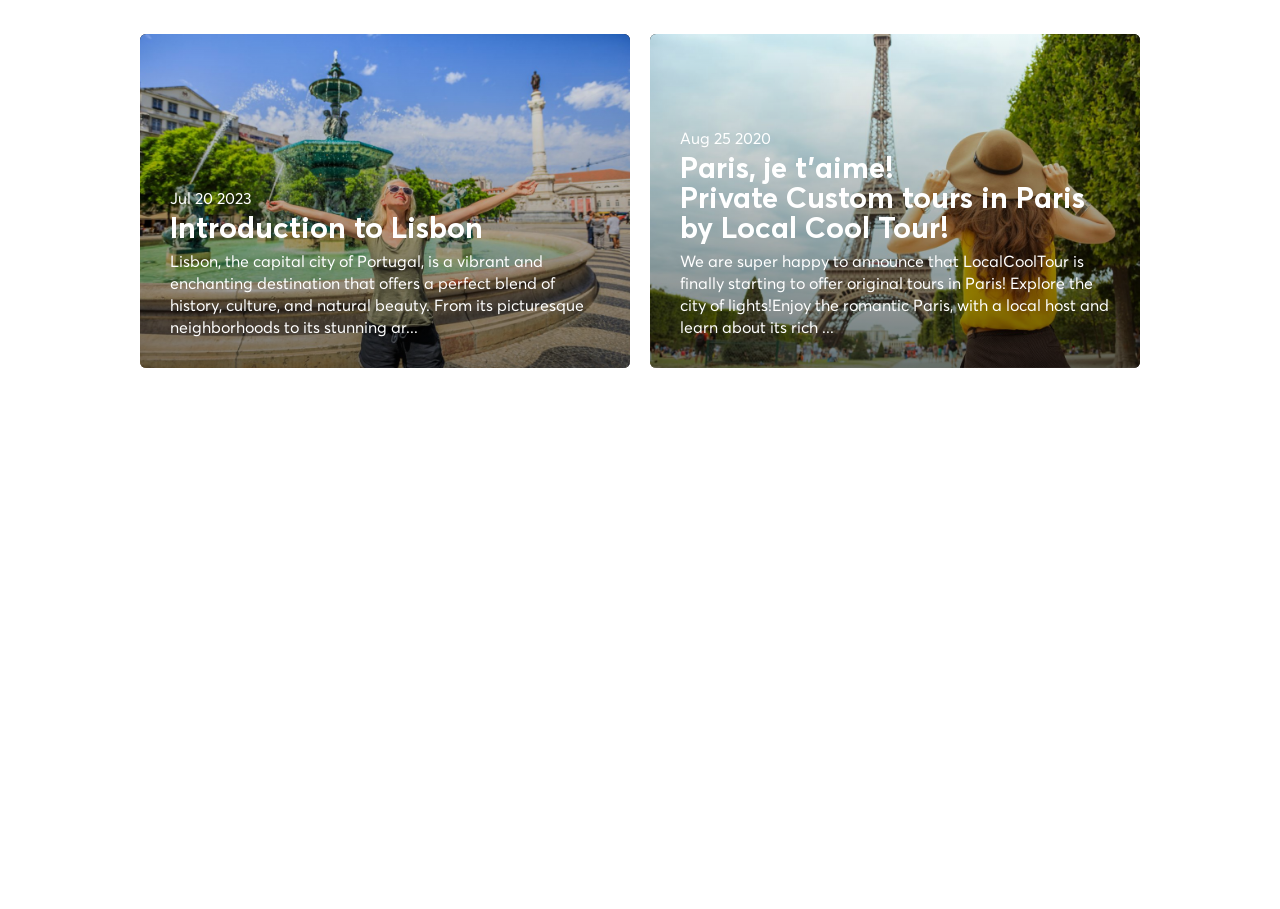Please identify the bounding box coordinates of the element's region that needs to be clicked to fulfill the following instruction: "Explore Paris, je t'aime! Private Custom tours in Paris by Local Cool Tour!". The bounding box coordinates should consist of four float numbers between 0 and 1, i.e., [left, top, right, bottom].

[0.508, 0.038, 0.891, 0.404]